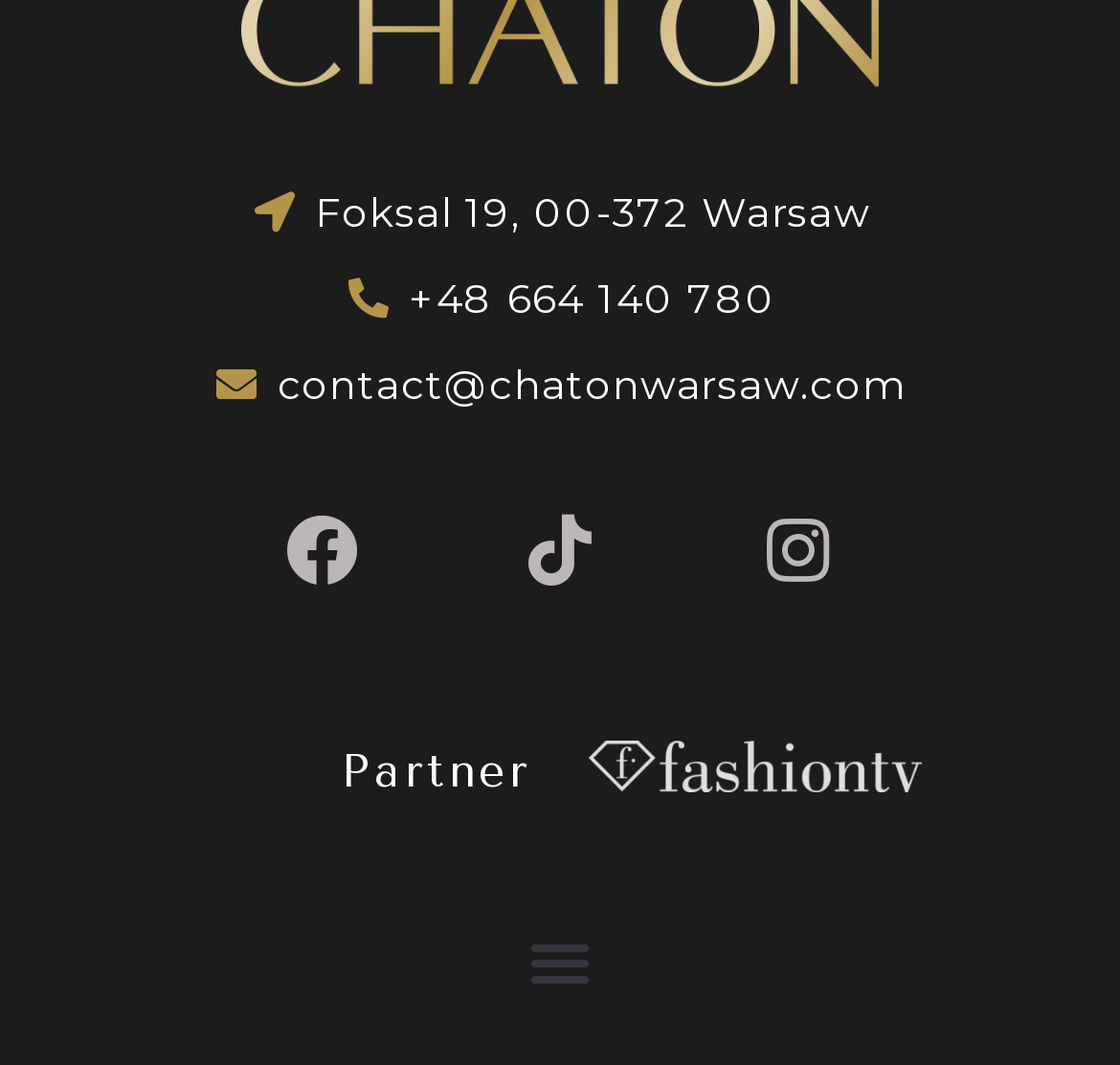Bounding box coordinates are specified in the format (top-left x, top-left y, bottom-right x, bottom-right y). All values are floating point numbers bounded between 0 and 1. Please provide the bounding box coordinate of the region this sentence describes: +48 664 140 780

[0.026, 0.24, 0.974, 0.321]